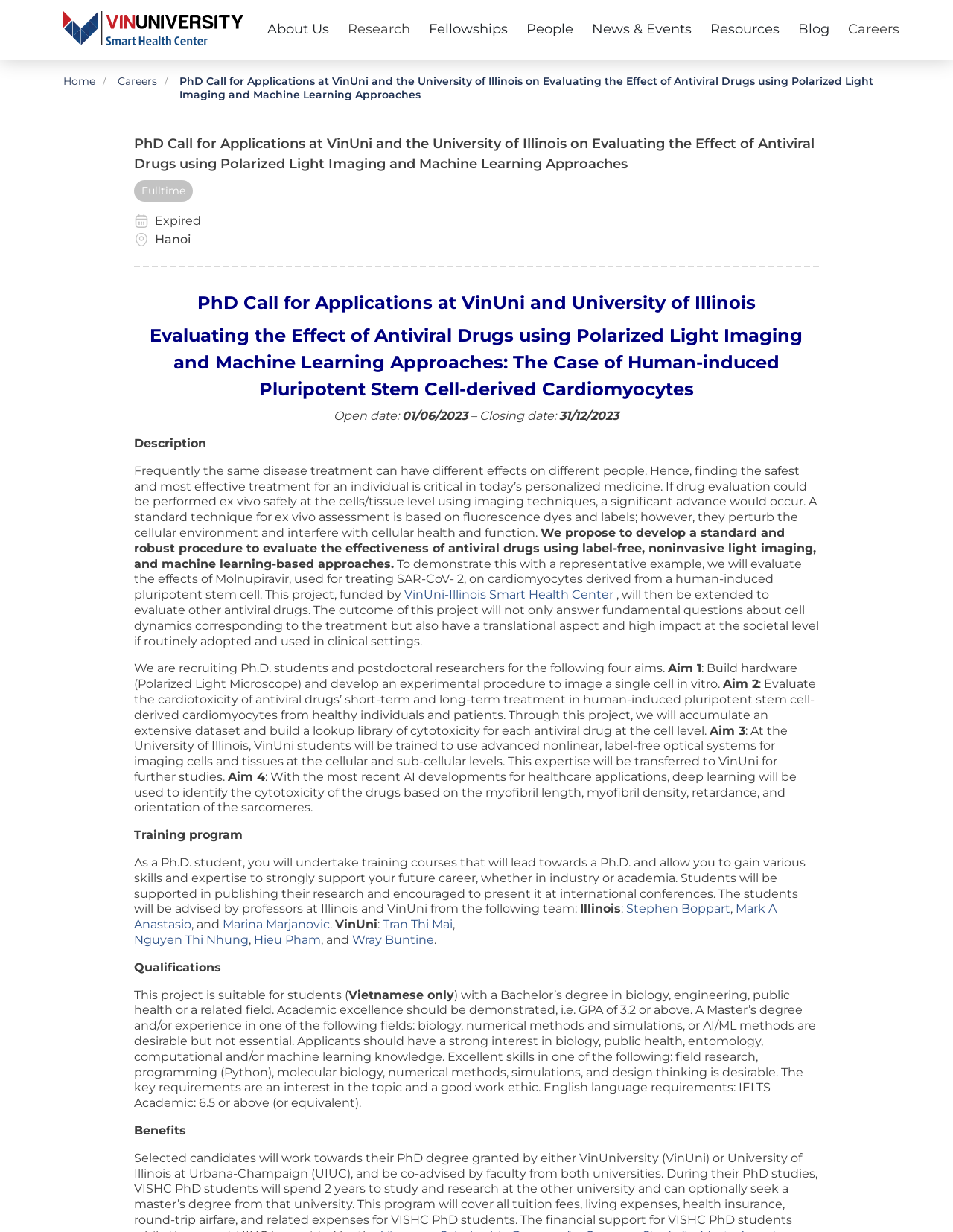Show the bounding box coordinates of the region that should be clicked to follow the instruction: "Click on the 'VinUni-Illinois Smart Health Center' link."

[0.424, 0.477, 0.647, 0.488]